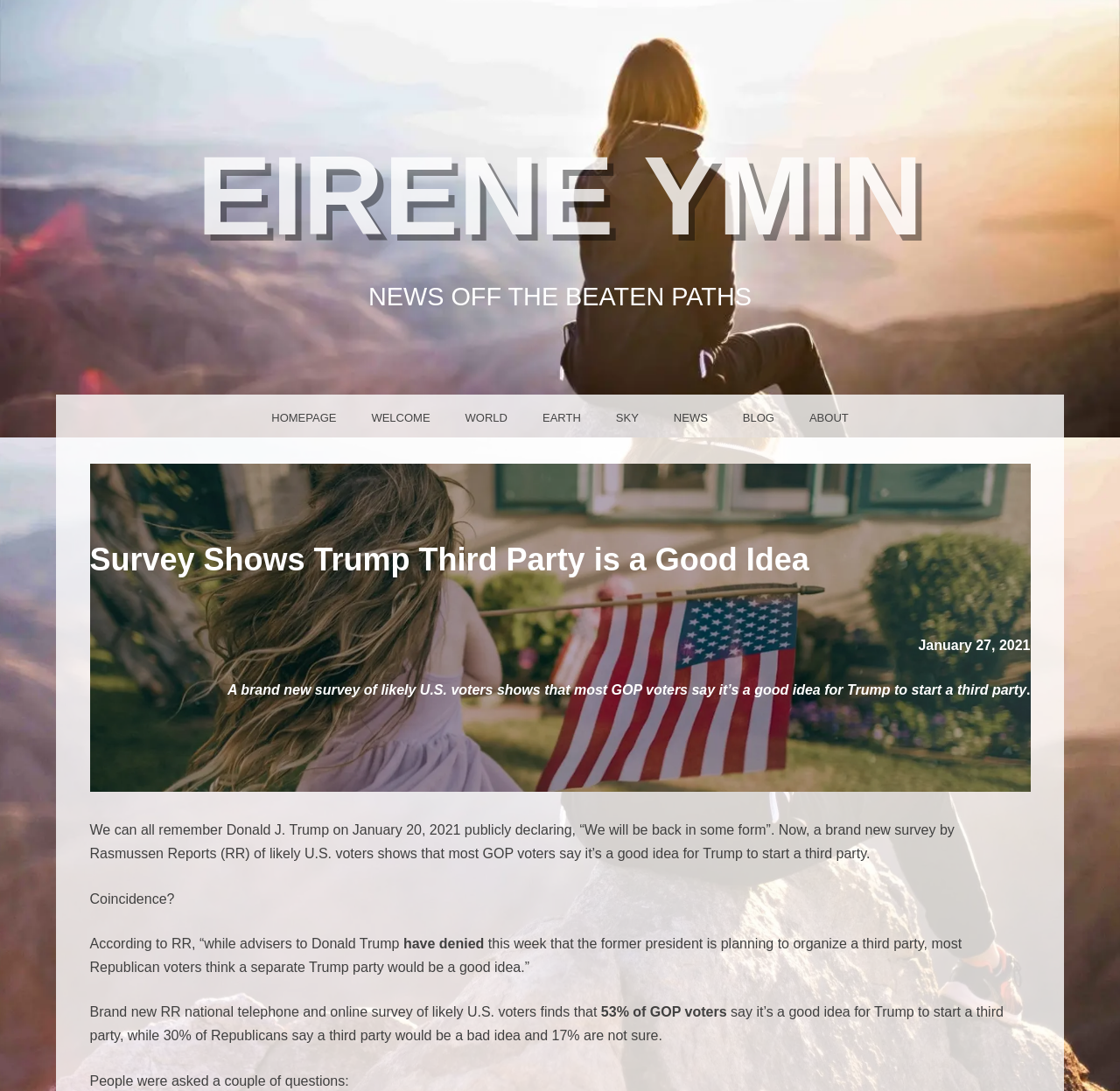What is the date of the article?
Provide a well-explained and detailed answer to the question.

The date of the article can be found by looking at the StaticText element with the text 'January 27, 2021'. This element is located below the title of the article and is likely to be the date of publication.